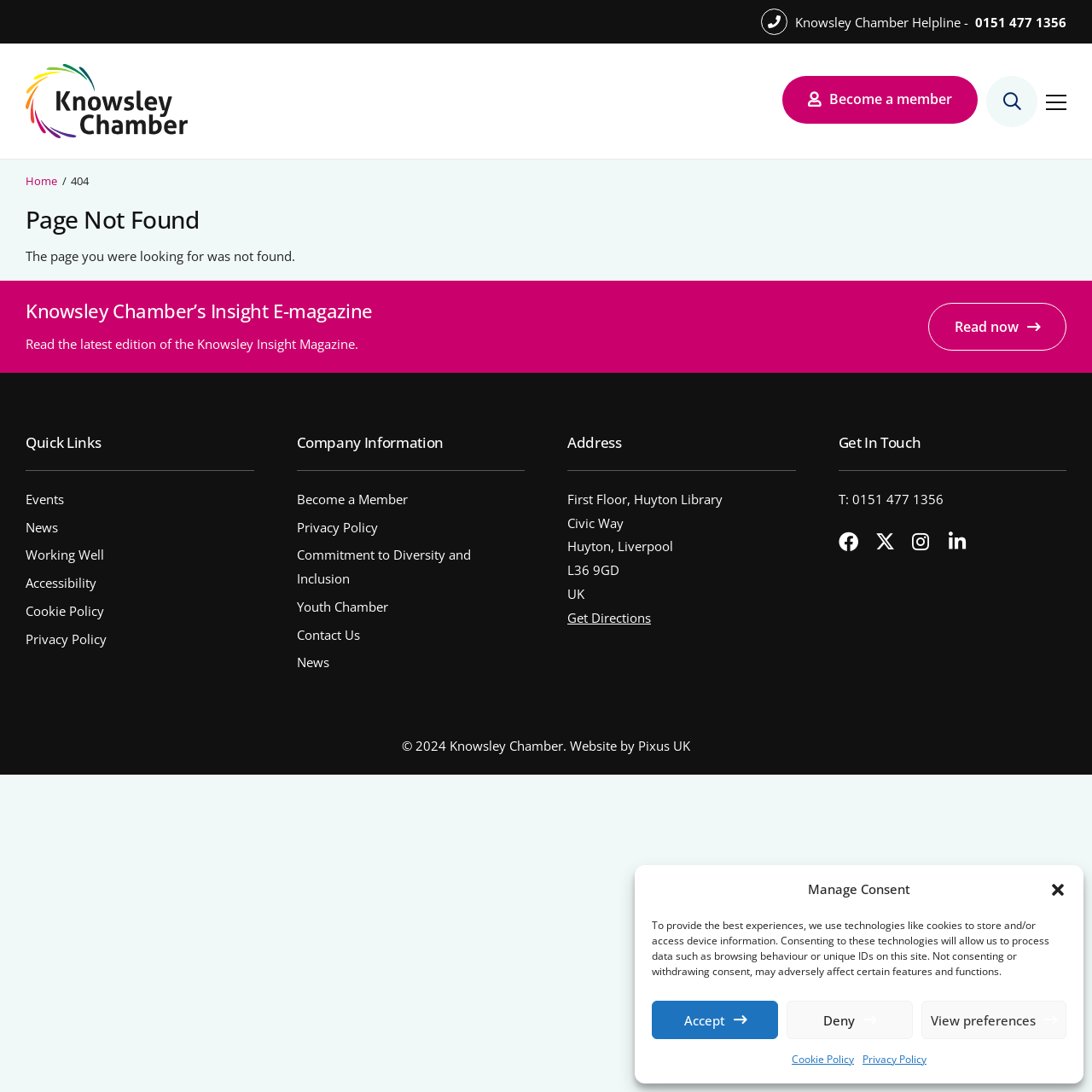Please find the bounding box coordinates of the element that needs to be clicked to perform the following instruction: "View the events page". The bounding box coordinates should be four float numbers between 0 and 1, represented as [left, top, right, bottom].

[0.023, 0.447, 0.232, 0.468]